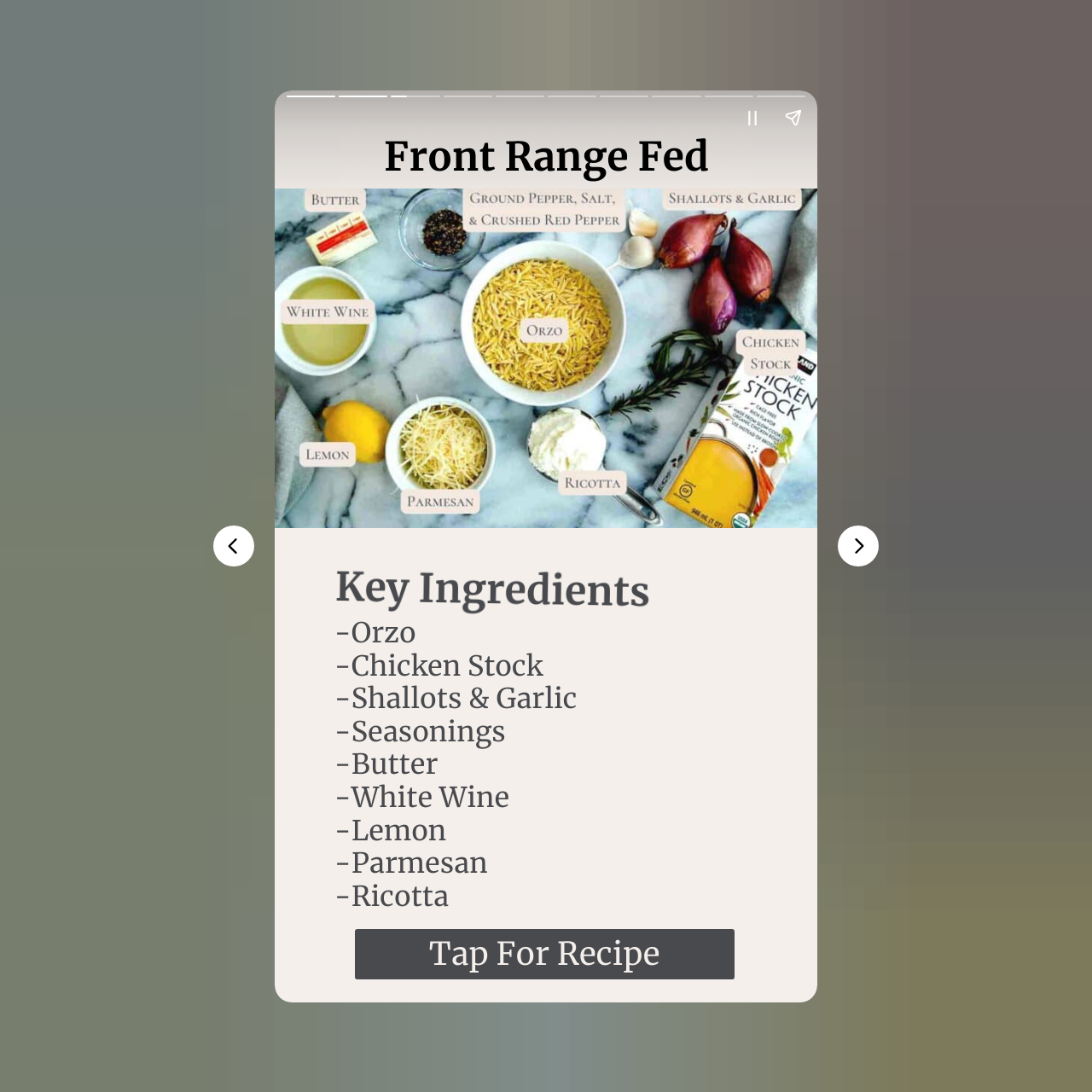What is the name of the recipe? Look at the image and give a one-word or short phrase answer.

Creamy Orzo With Rosemary Brown Butter